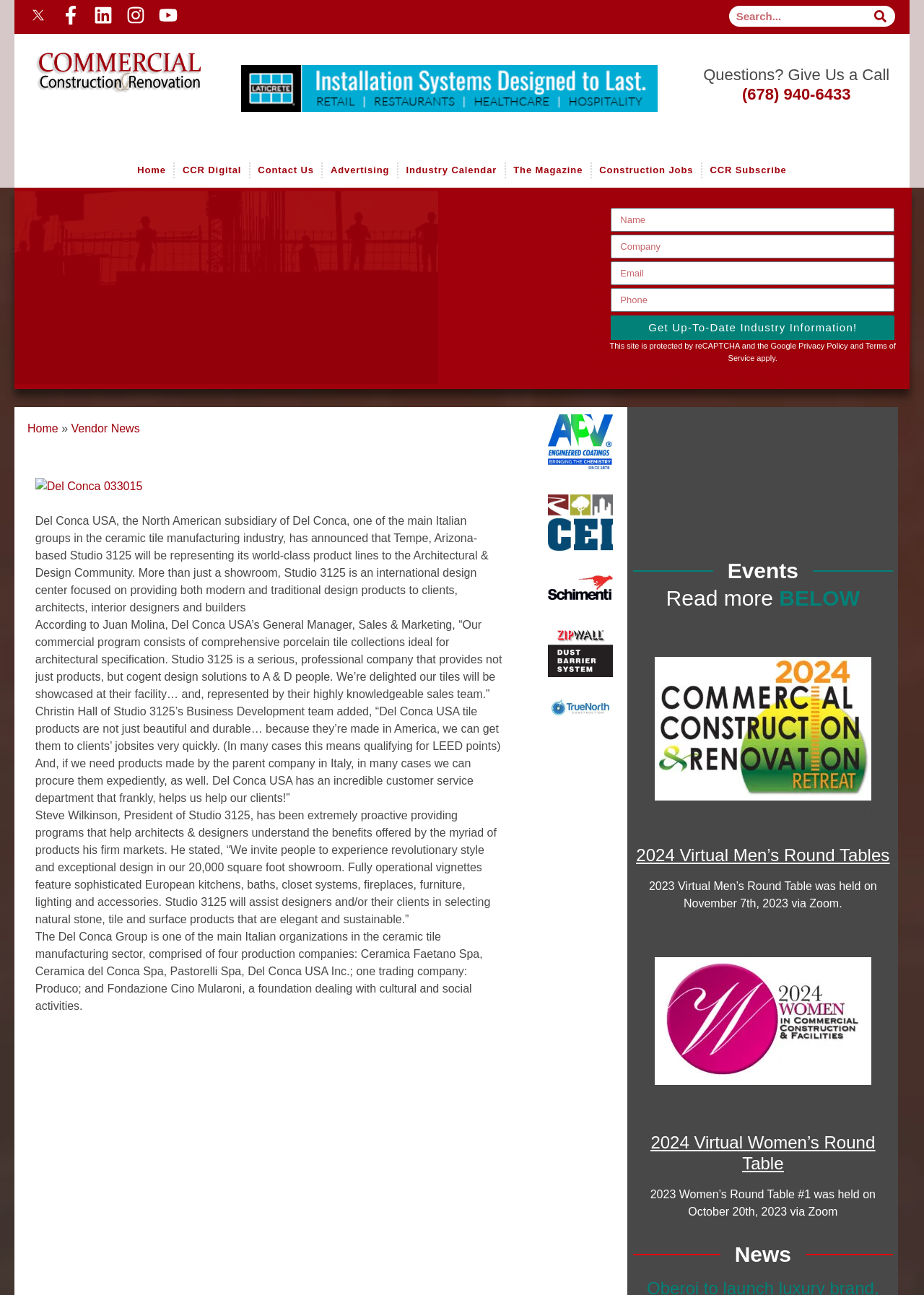What is the event mentioned in the webpage? Observe the screenshot and provide a one-word or short phrase answer.

2024 Virtual Men’s Round Table